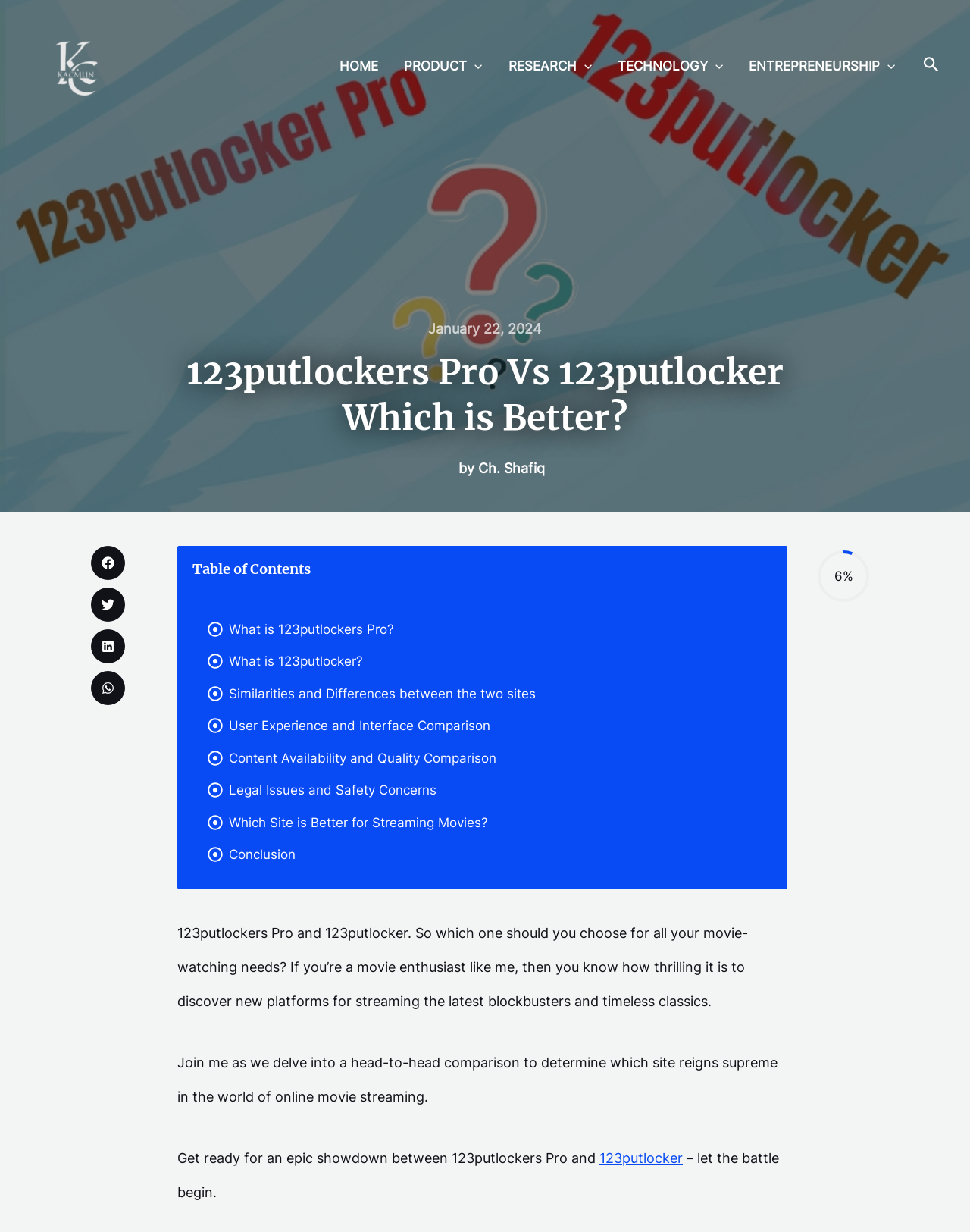Please specify the bounding box coordinates for the clickable region that will help you carry out the instruction: "Share on facebook".

[0.094, 0.443, 0.129, 0.471]